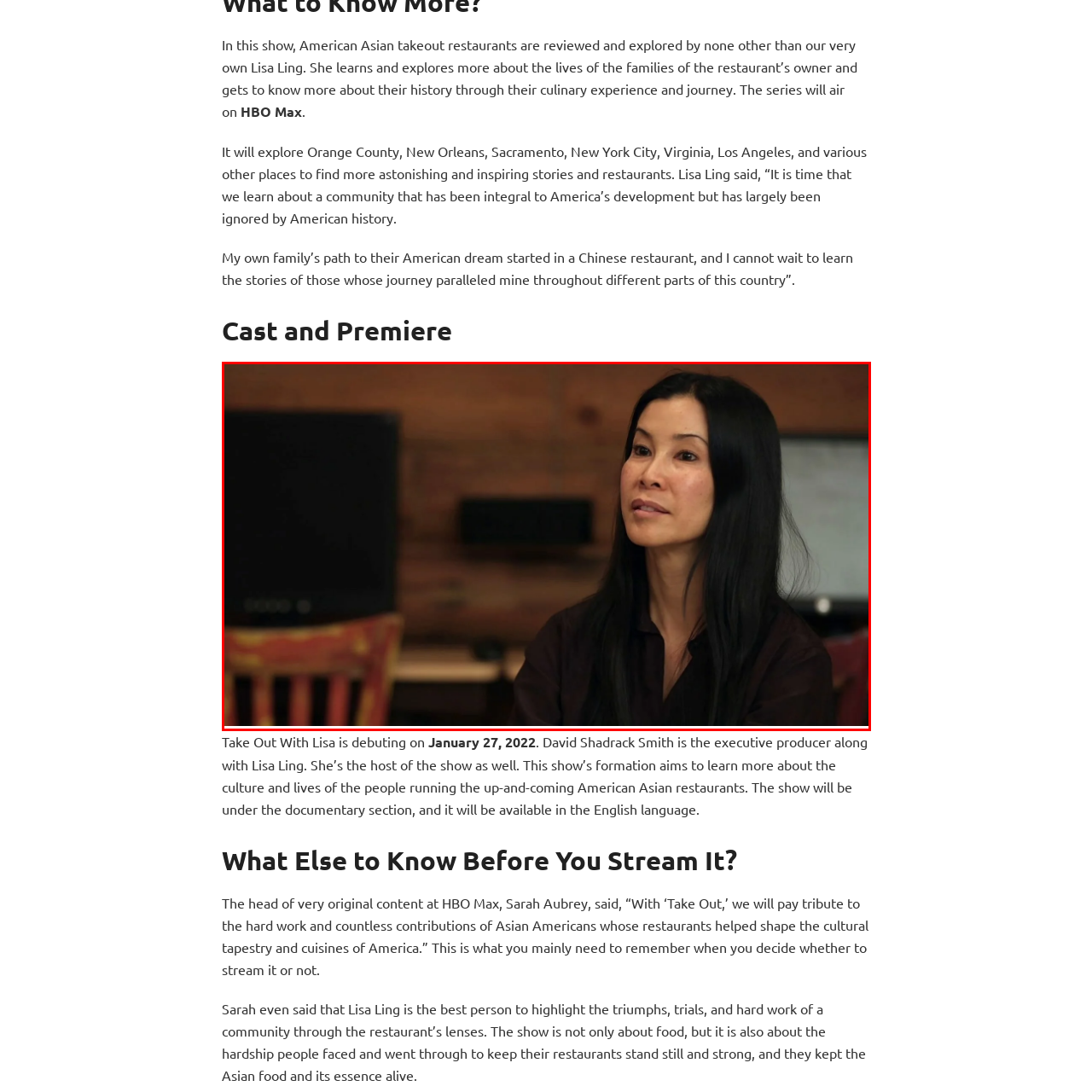Direct your attention to the section outlined in red and answer the following question with a single word or brief phrase: 
Is Lisa Ling's expression reflective of her role?

Yes